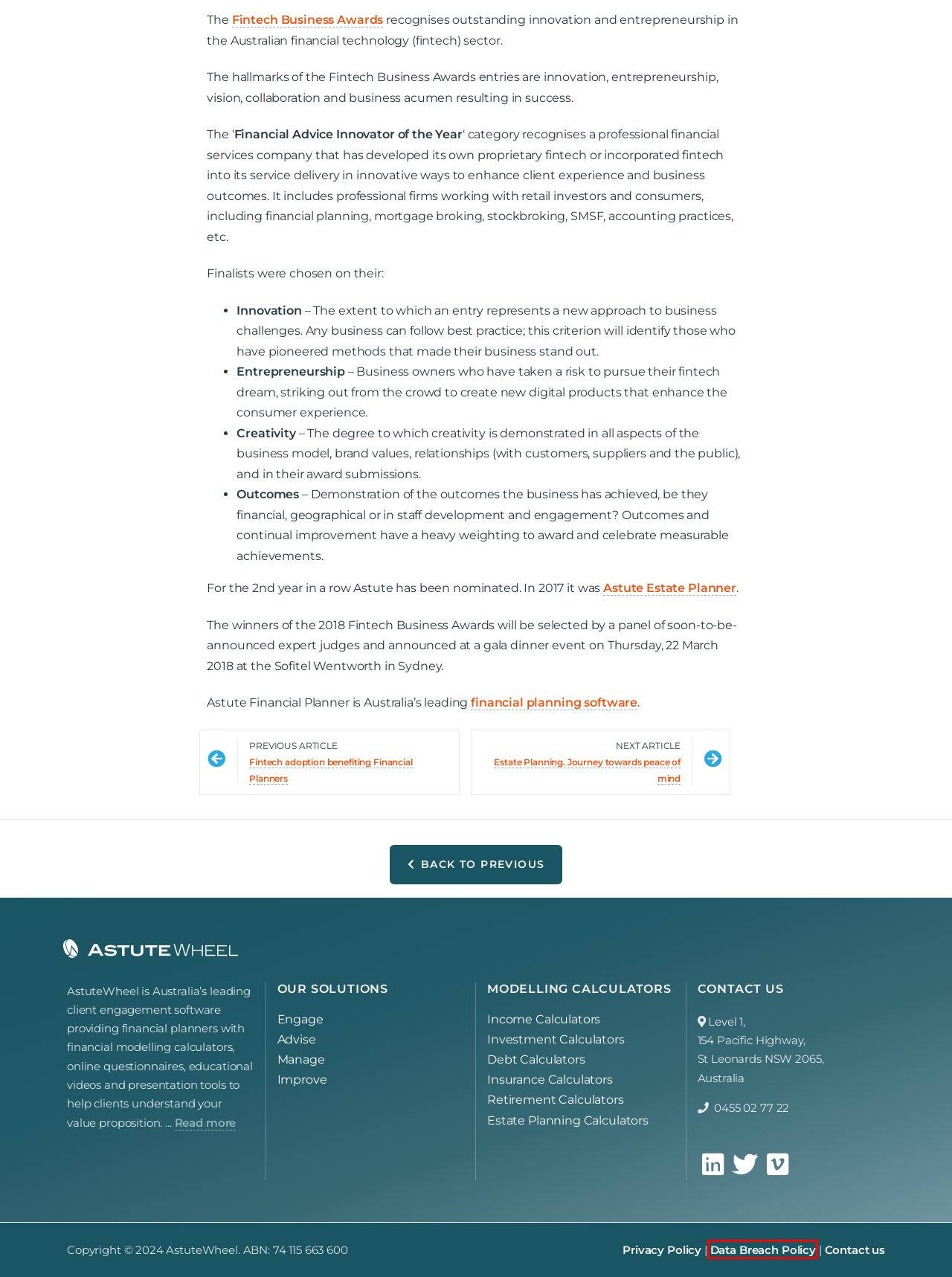Observe the provided screenshot of a webpage that has a red rectangle bounding box. Determine the webpage description that best matches the new webpage after clicking the element inside the red bounding box. Here are the candidates:
A. Fintech adoption benefiting Financial Planners - Astute Wheel
B. Financial Advisers Tools. About Astute Wheel client engagement platform.
C. Privacy policy - Astute:Adviser - Astute Wheel
D. Estate Planning. Journey towards peace of mind - Astute Wheel
E. Data Breach Policy - Astute Wheel
F. Contact us - Astute Wheel
G. Client engagement software | Financial Adviser Tools | Astute Wheel
H. Live Software Demonstrations - Astute Wheel

E